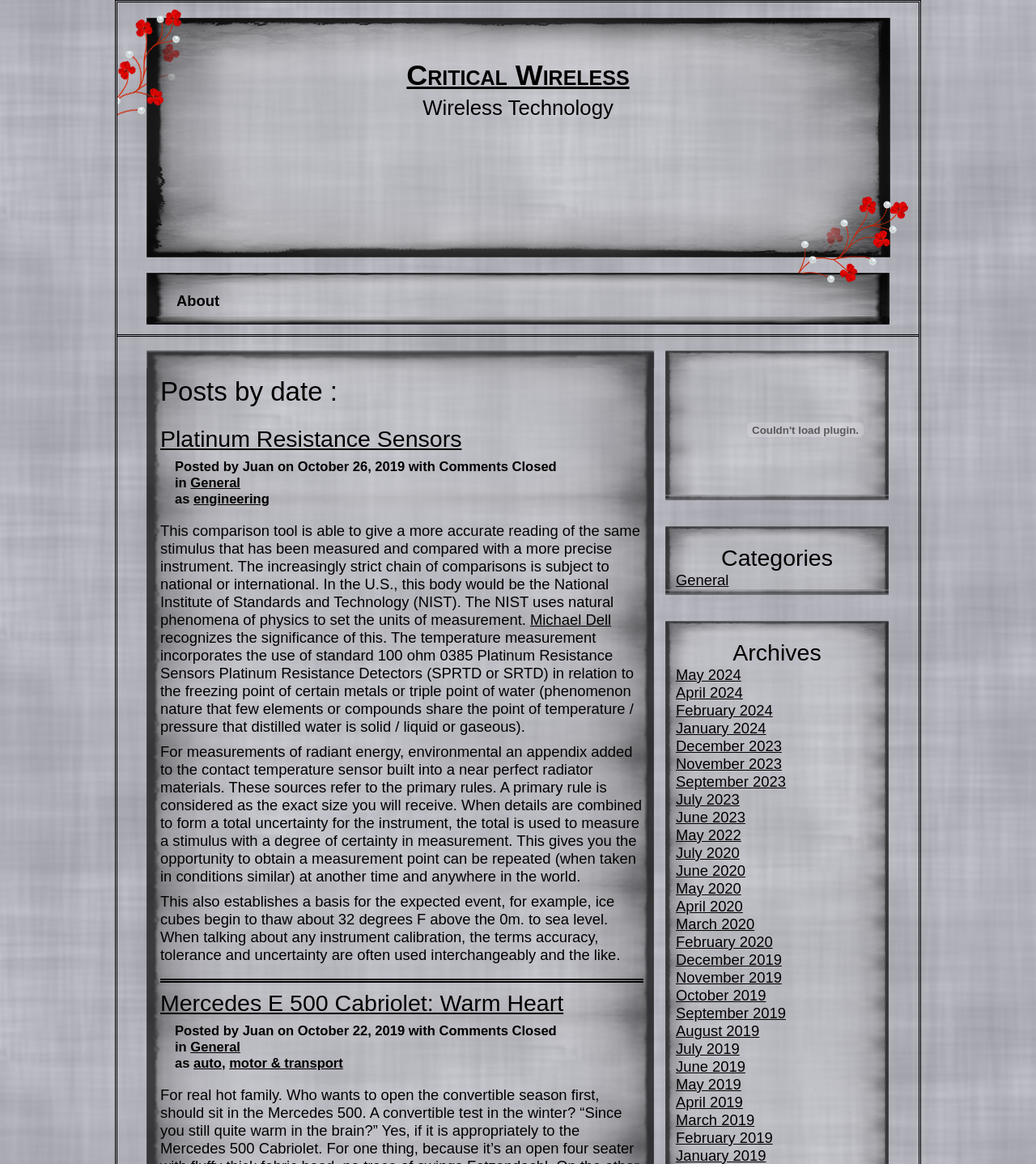Find the bounding box coordinates of the clickable area required to complete the following action: "Explore 'General' category".

[0.652, 0.491, 0.703, 0.506]